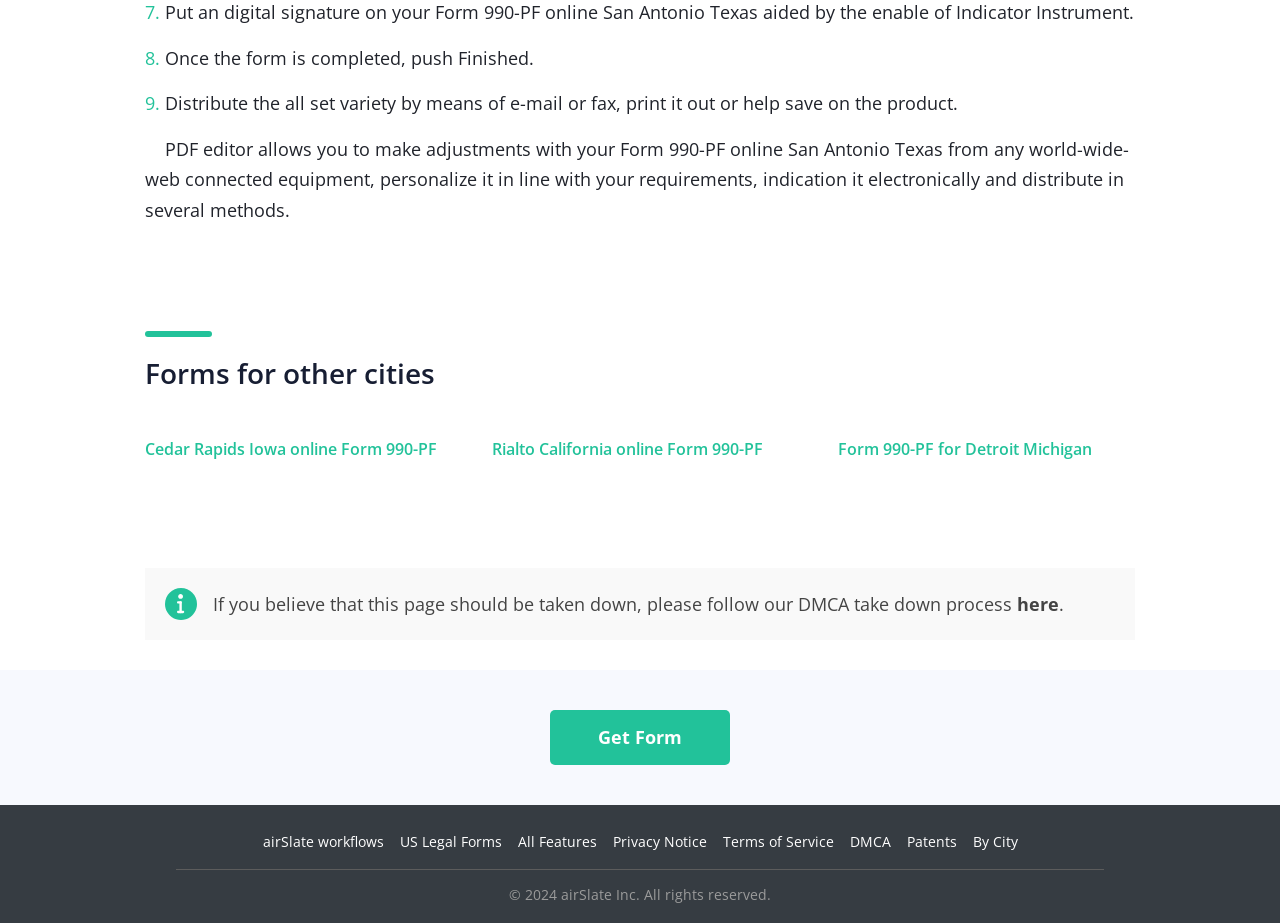Please identify the bounding box coordinates of the element that needs to be clicked to execute the following command: "Read the Privacy Notice". Provide the bounding box using four float numbers between 0 and 1, formatted as [left, top, right, bottom].

[0.479, 0.901, 0.552, 0.922]